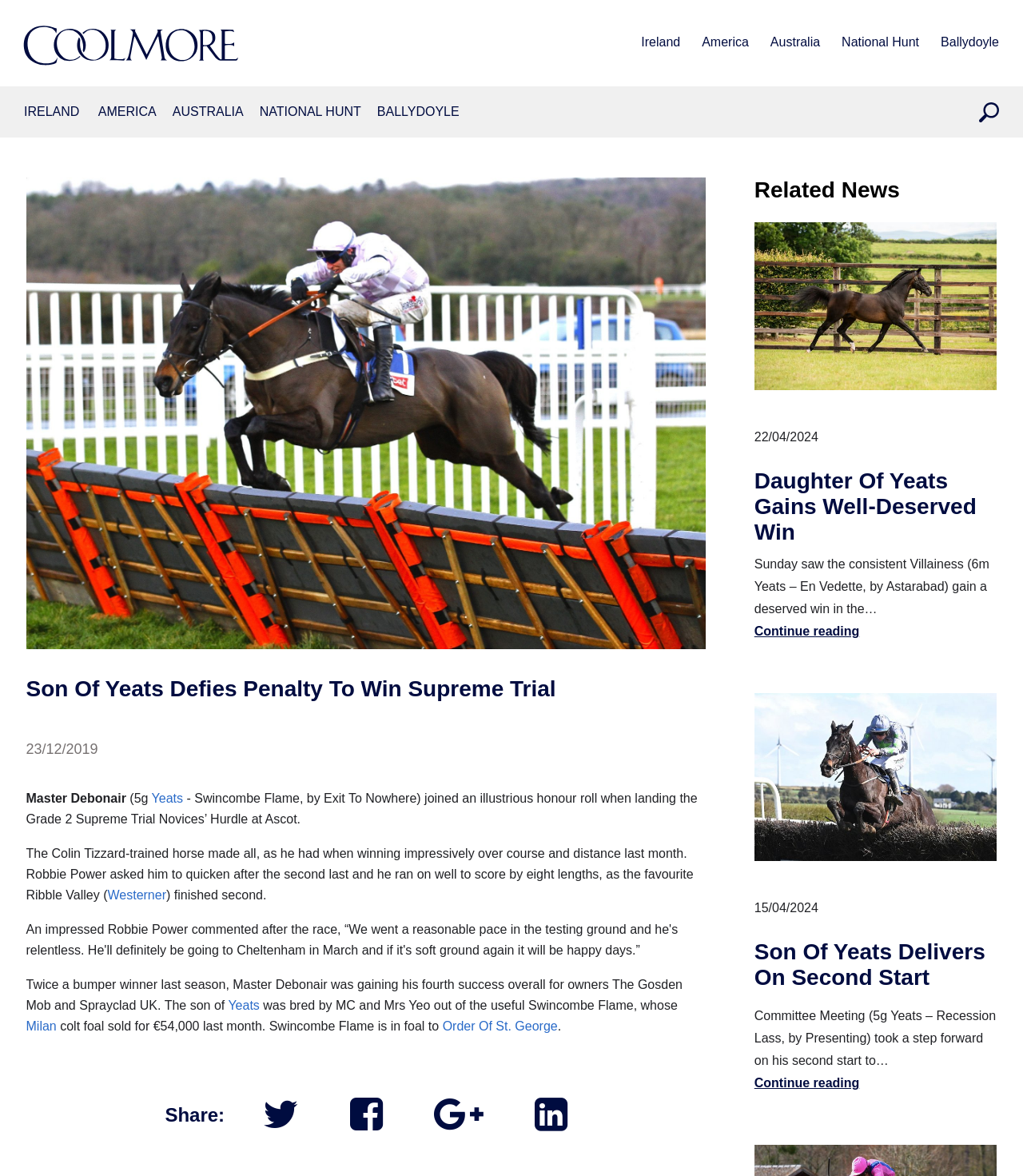From the element description: "September", extract the bounding box coordinates of the UI element. The coordinates should be expressed as four float numbers between 0 and 1, in the order [left, top, right, bottom].

None